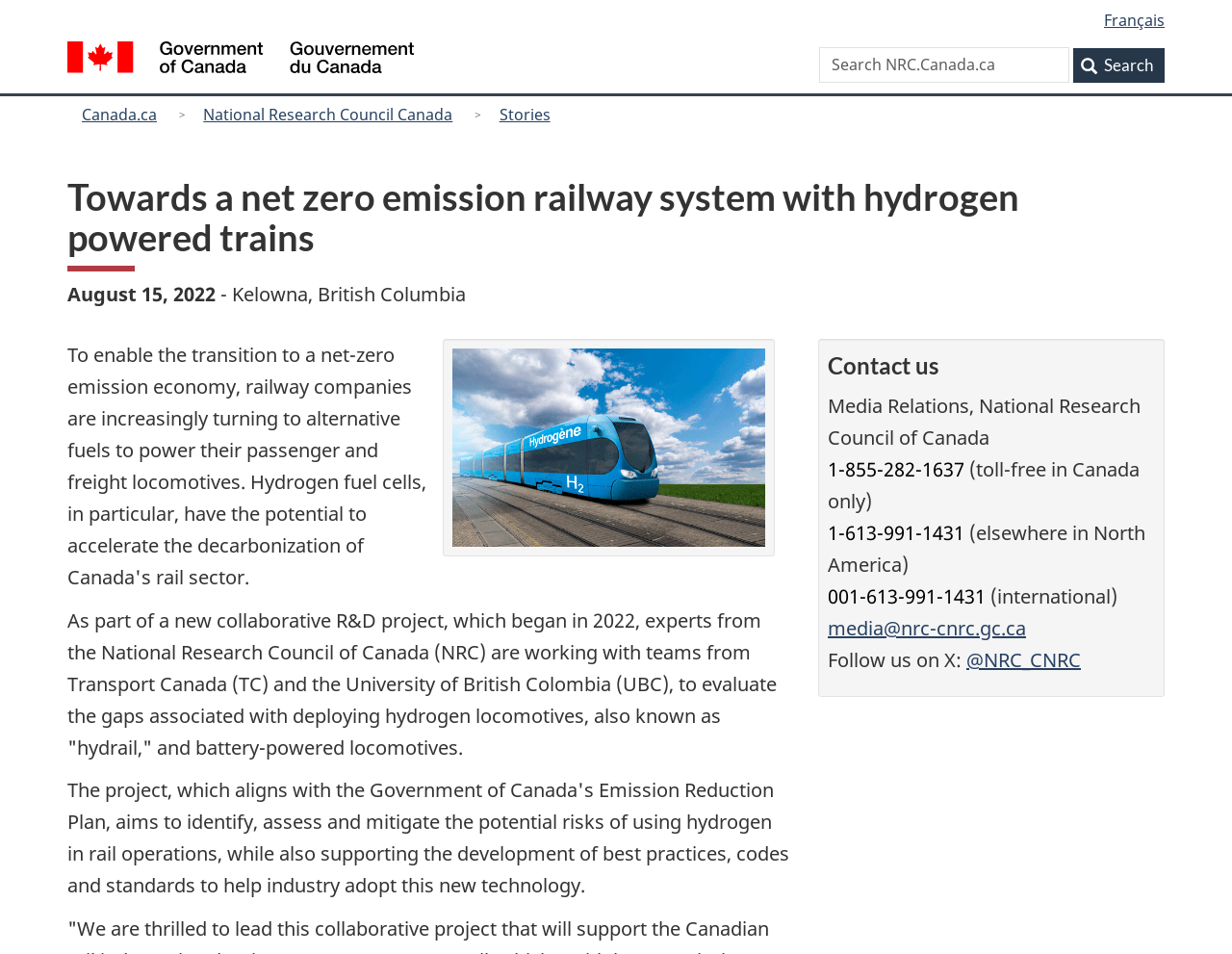Please provide the bounding box coordinates for the element that needs to be clicked to perform the following instruction: "Search for something". The coordinates should be given as four float numbers between 0 and 1, i.e., [left, top, right, bottom].

[0.665, 0.049, 0.868, 0.087]